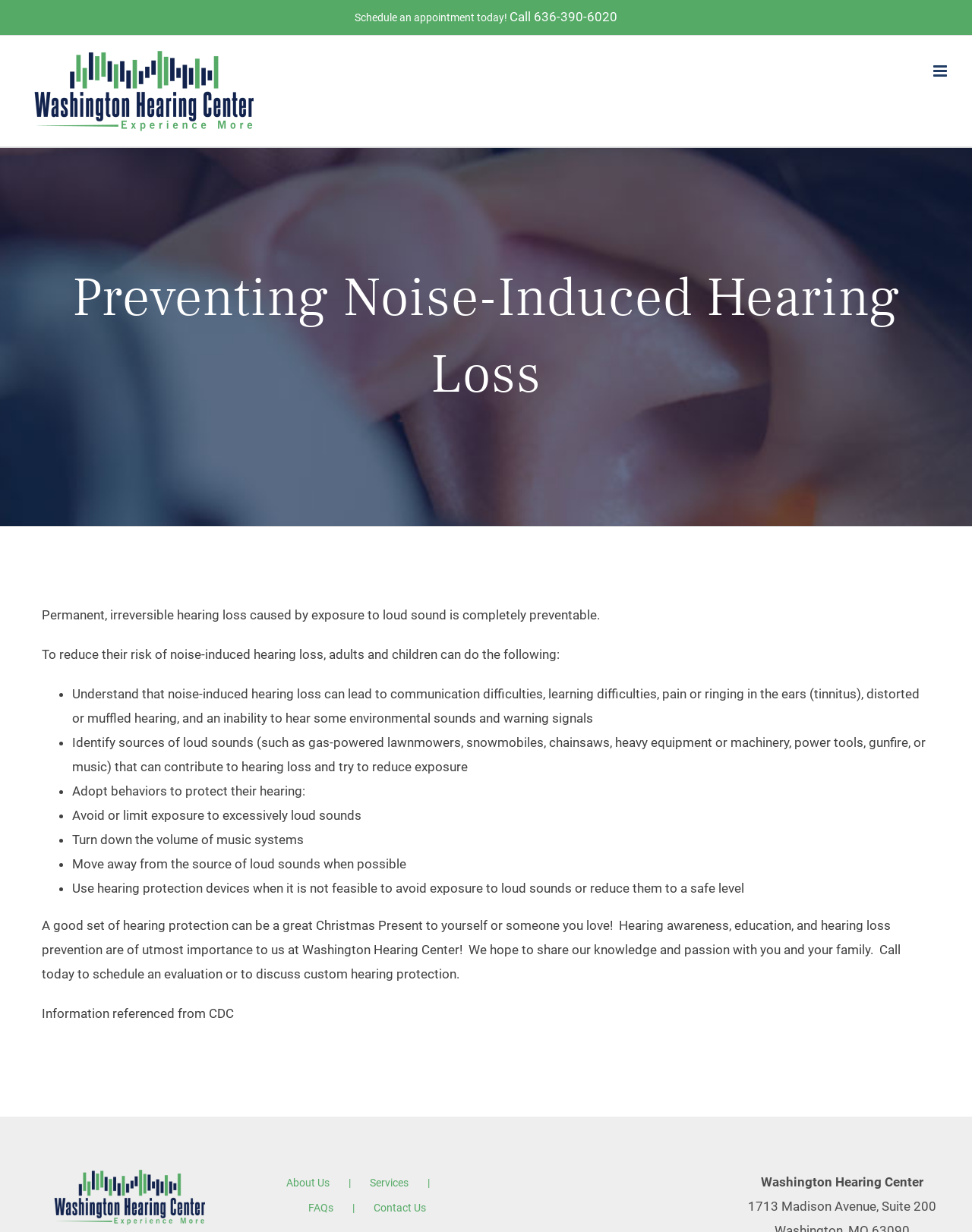Could you provide the bounding box coordinates for the portion of the screen to click to complete this instruction: "Schedule an appointment today!"?

[0.365, 0.009, 0.524, 0.02]